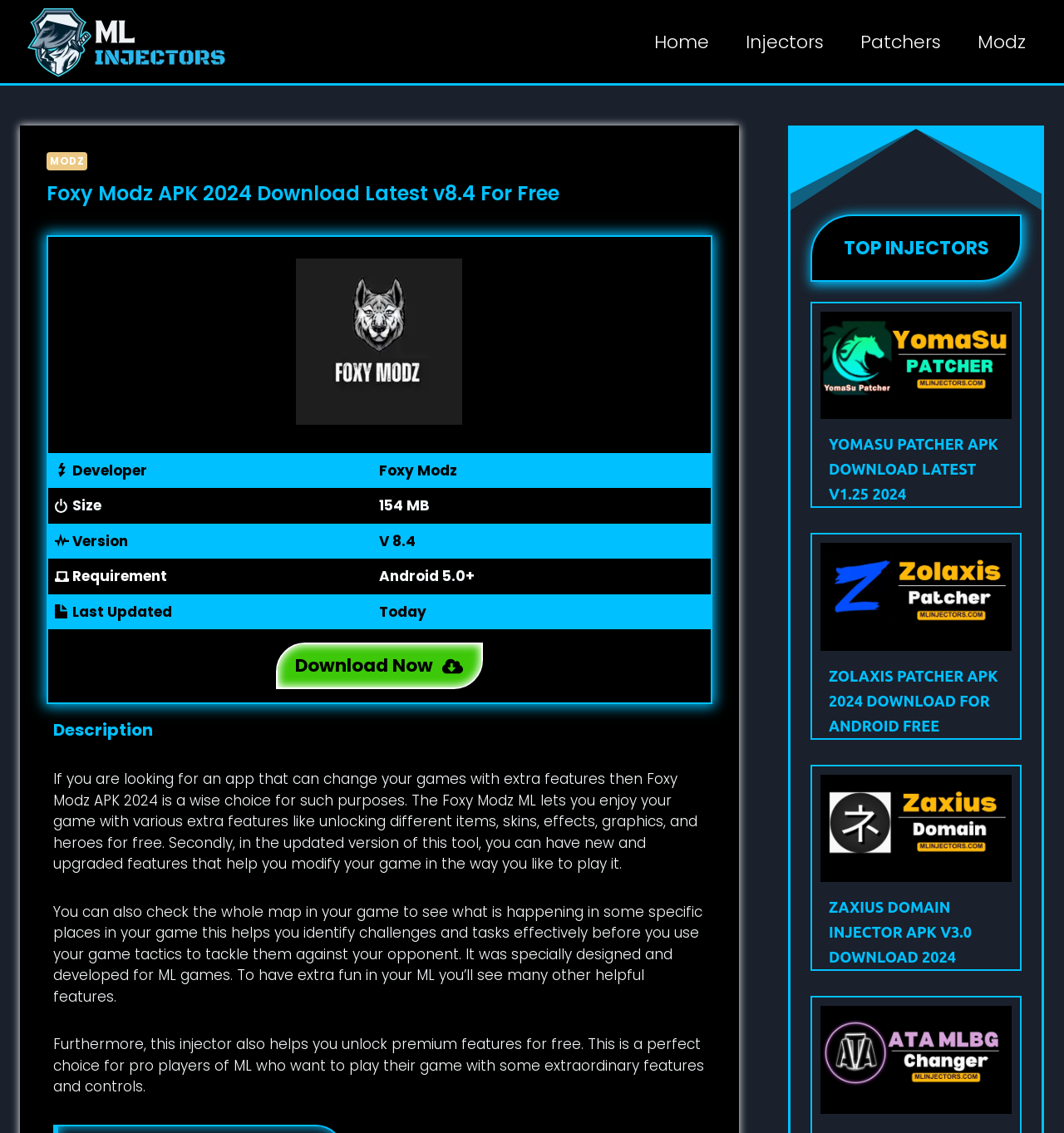Specify the bounding box coordinates of the area that needs to be clicked to achieve the following instruction: "Explore Zaxius domain".

[0.771, 0.684, 0.951, 0.779]